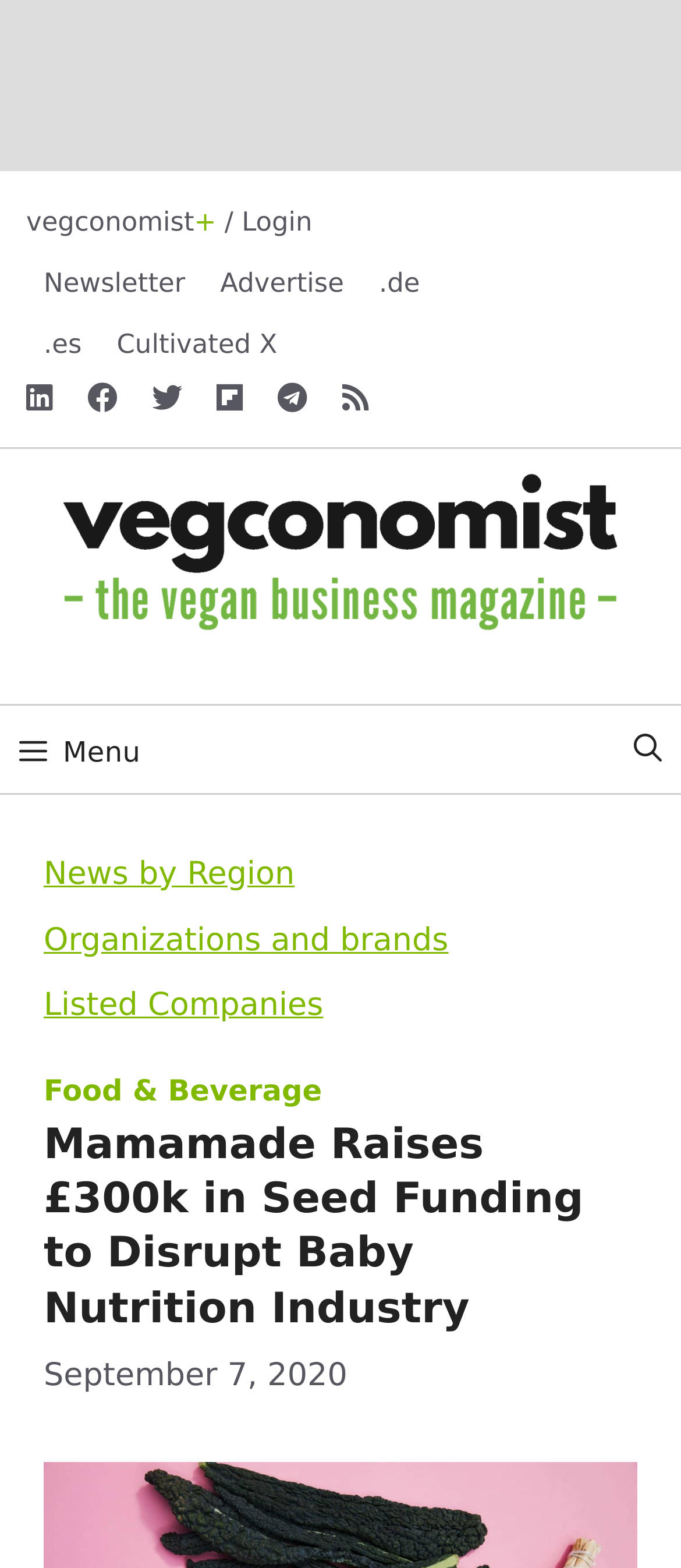Locate and extract the text of the main heading on the webpage.

Mamamade Raises £300k in Seed Funding to Disrupt Baby Nutrition Industry